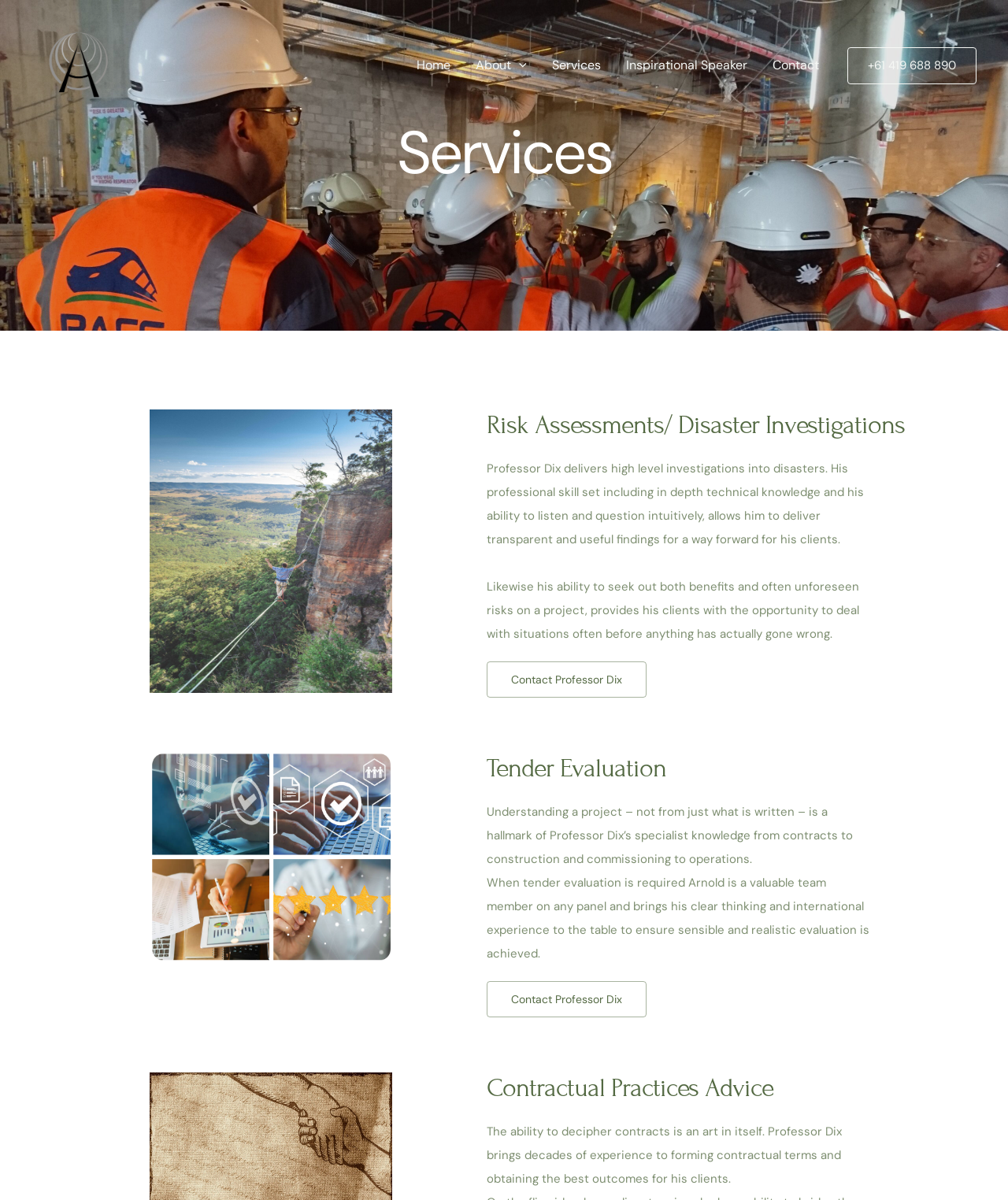Please find the bounding box coordinates of the element that you should click to achieve the following instruction: "Click on Services". The coordinates should be presented as four float numbers between 0 and 1: [left, top, right, bottom].

[0.535, 0.031, 0.609, 0.077]